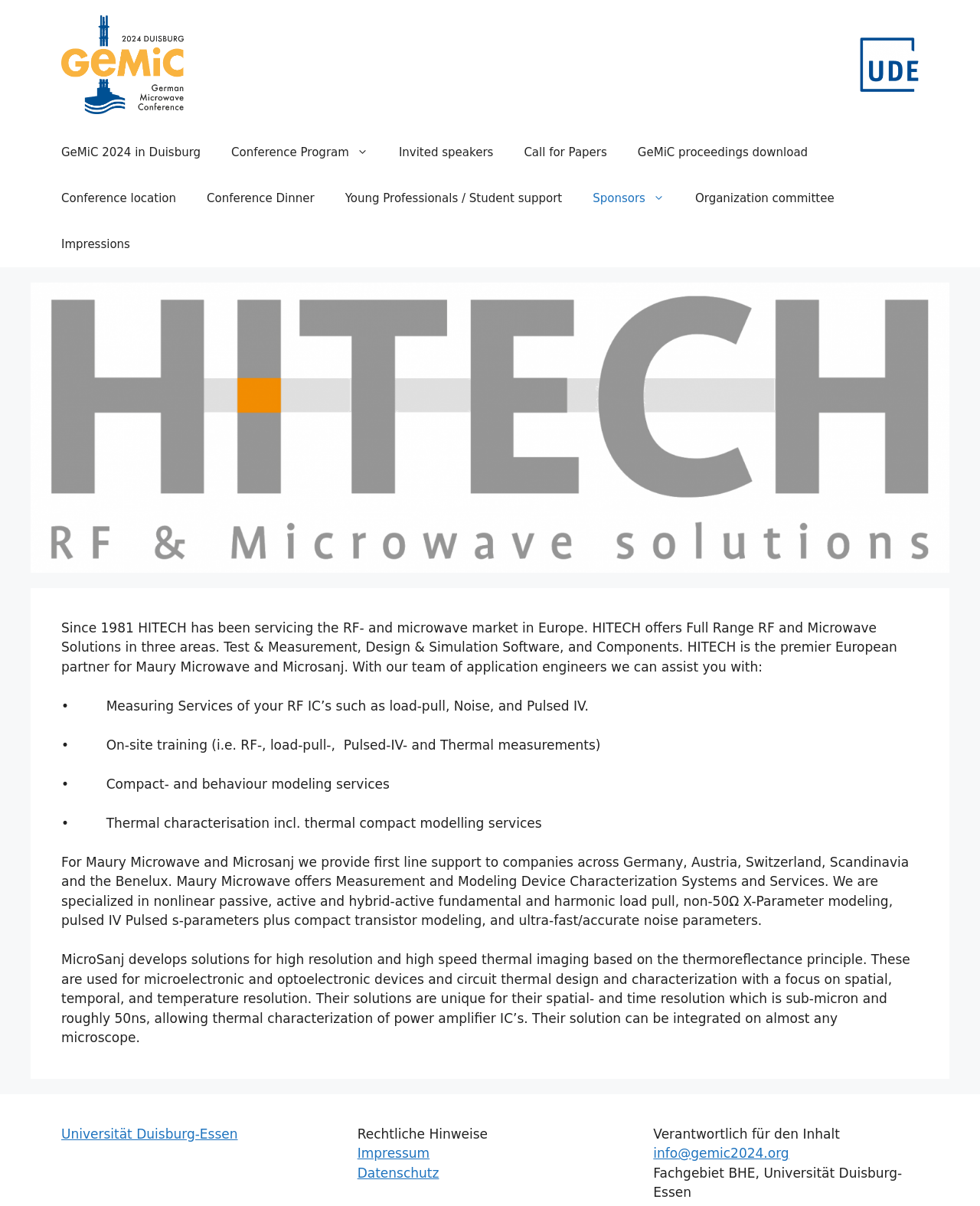What is MicroSanj's area of expertise? Please answer the question using a single word or phrase based on the image.

thermal imaging